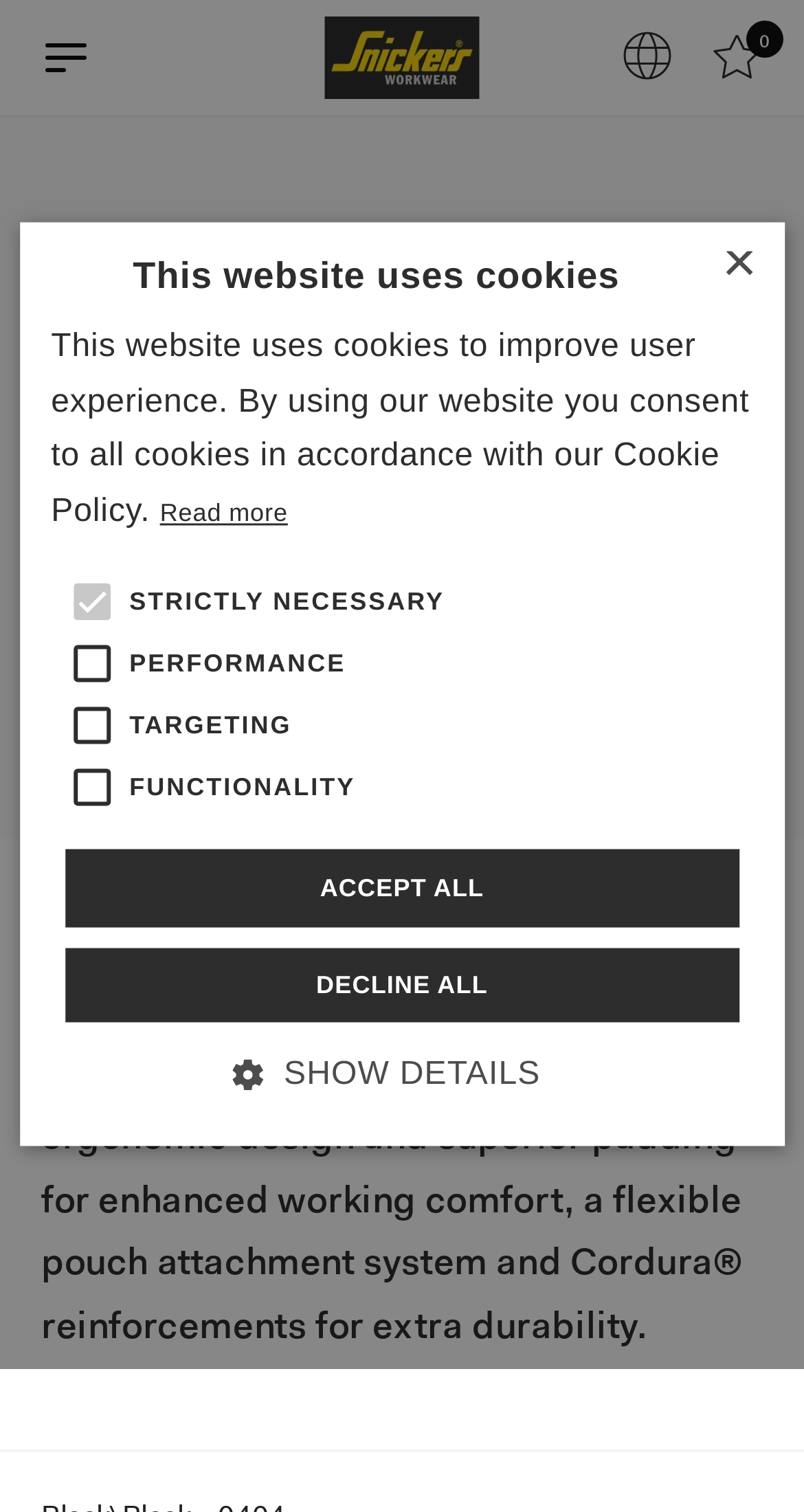Analyze the image and provide a detailed answer to the question: What is the purpose of the toolbelt?

I found a StaticText element with the text 'The ultimate toolbelt. Count on advanced ergonomic design and superior padding for enhanced working comfort, a flexible pouch attachment system and Cordura reinforcements for extra durability.' at the middle of the webpage, with bounding box coordinates [0.051, 0.694, 0.936, 0.893]. This suggests that the purpose of the toolbelt is to provide enhanced working comfort.